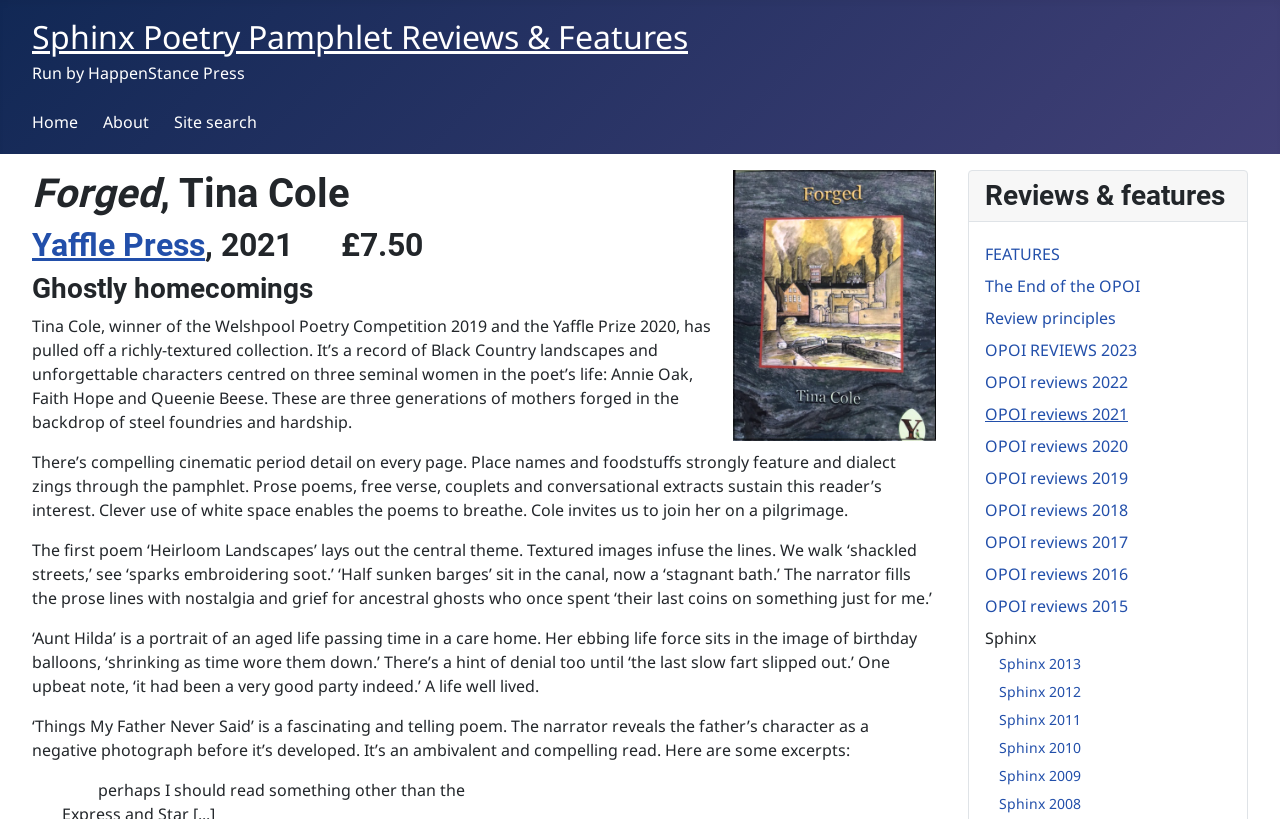Please identify the bounding box coordinates of the area that needs to be clicked to fulfill the following instruction: "Click on the 'Sphinx Poetry Pamphlet Reviews & Features' link."

[0.025, 0.018, 0.538, 0.071]